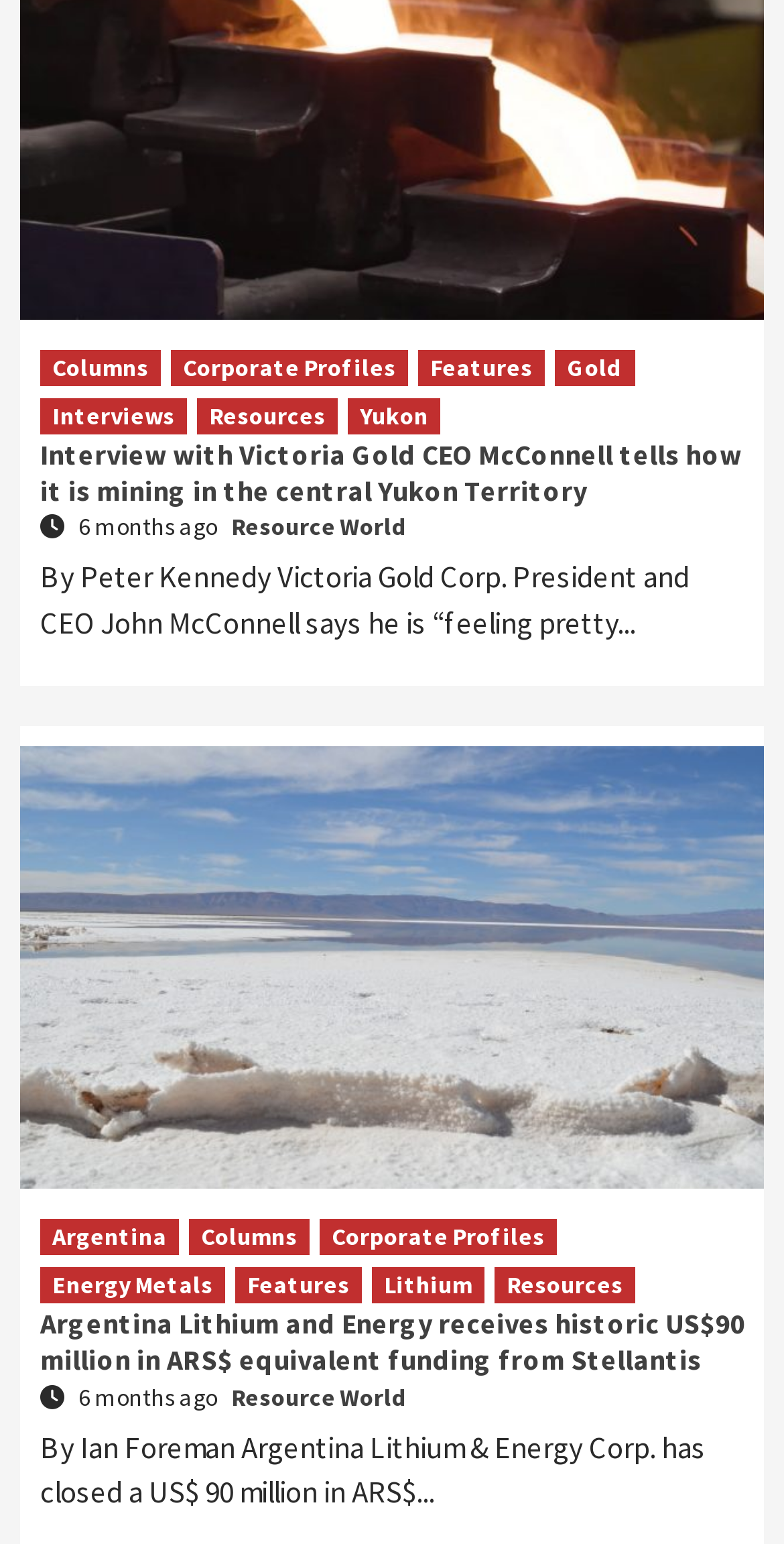Identify the bounding box coordinates of the area that should be clicked in order to complete the given instruction: "Read the interview with Victoria Gold CEO". The bounding box coordinates should be four float numbers between 0 and 1, i.e., [left, top, right, bottom].

[0.051, 0.282, 0.946, 0.33]